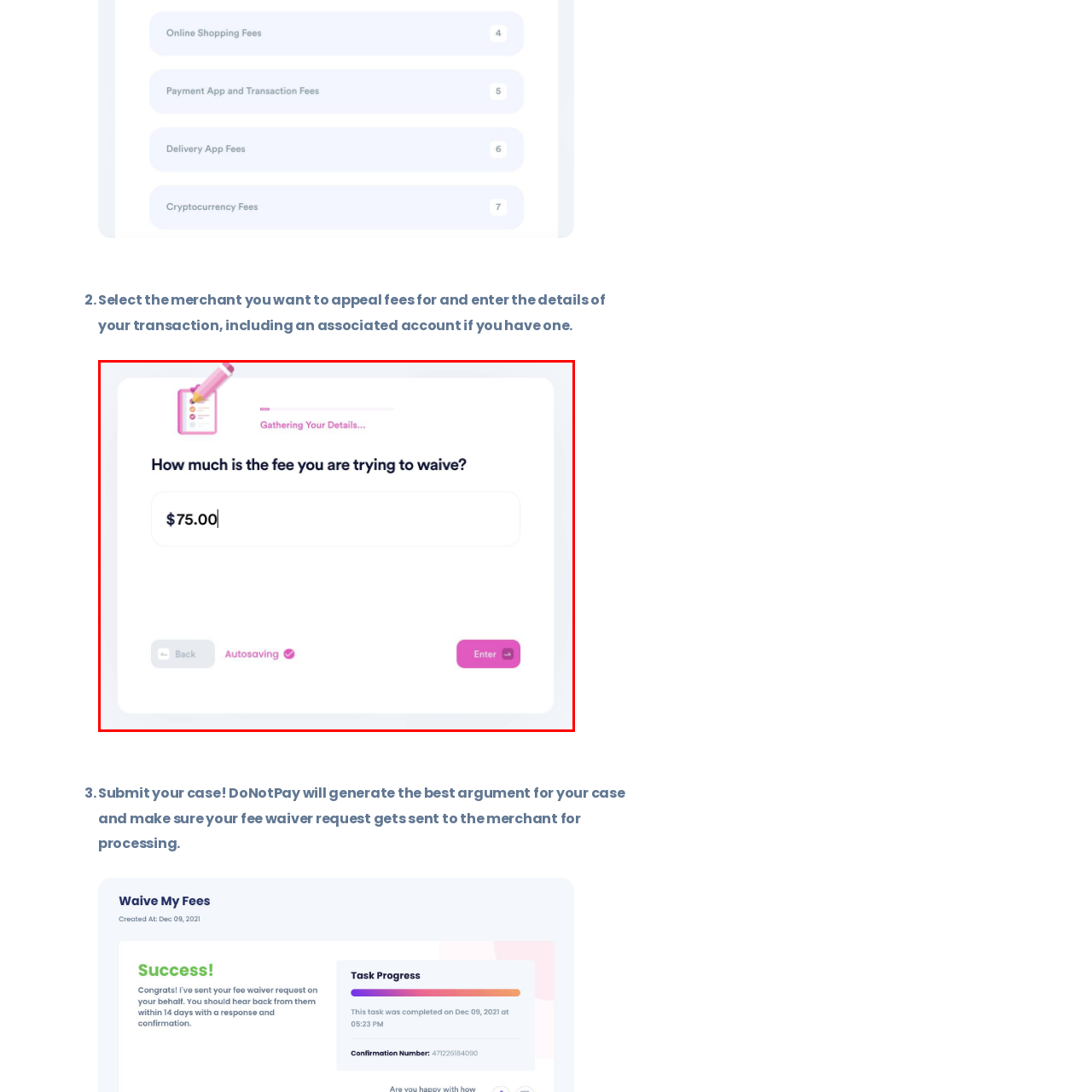Look closely at the image highlighted in red, What is the color of the 'Enter' button? 
Respond with a single word or phrase.

bright pink